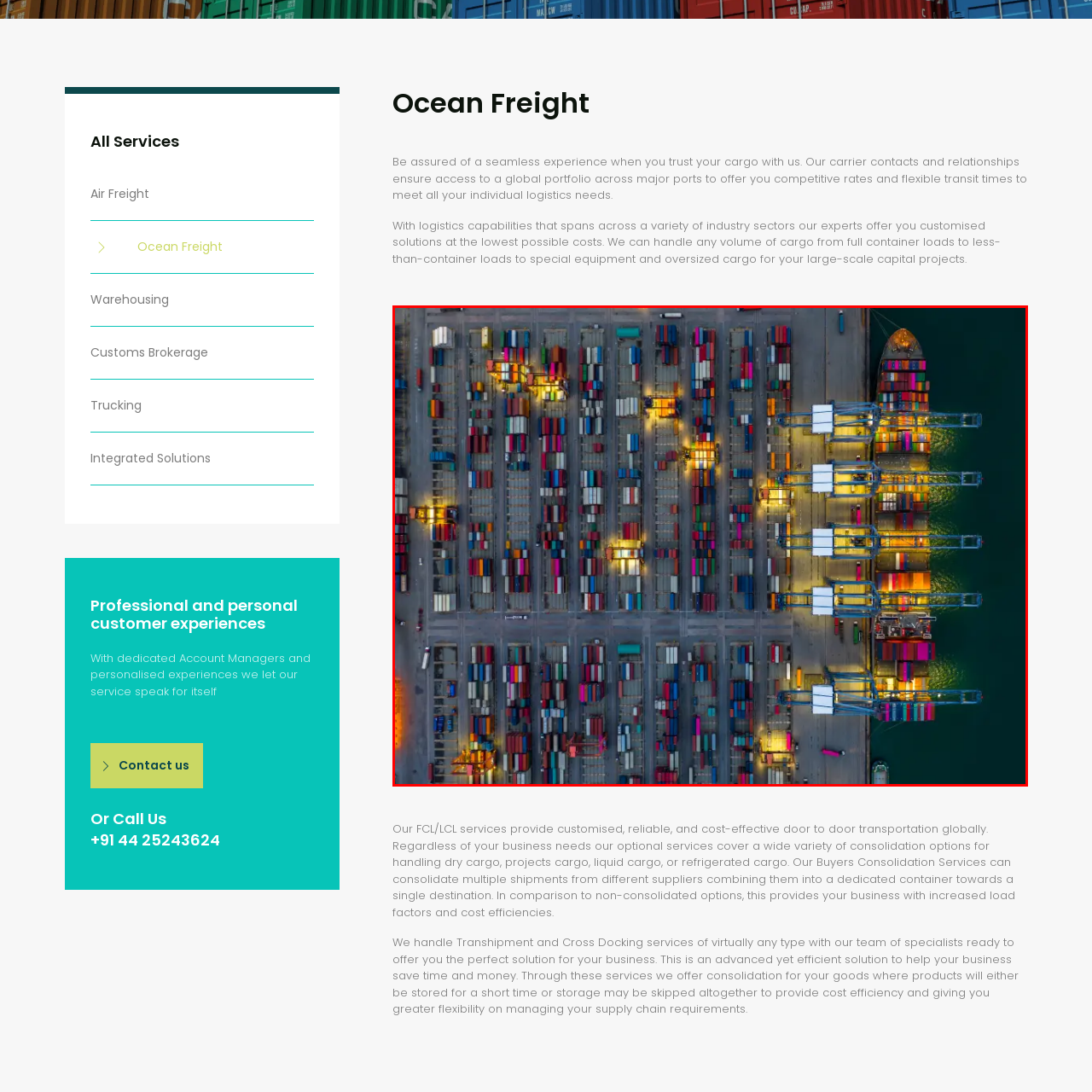What is the purpose of the cranes?
Focus on the visual details within the red bounding box and provide an in-depth answer based on your observations.

The large cranes positioned strategically over the docked vessel are equipped to handle the heavy containers, indicating their purpose is to facilitate the loading and unloading activities at the port.